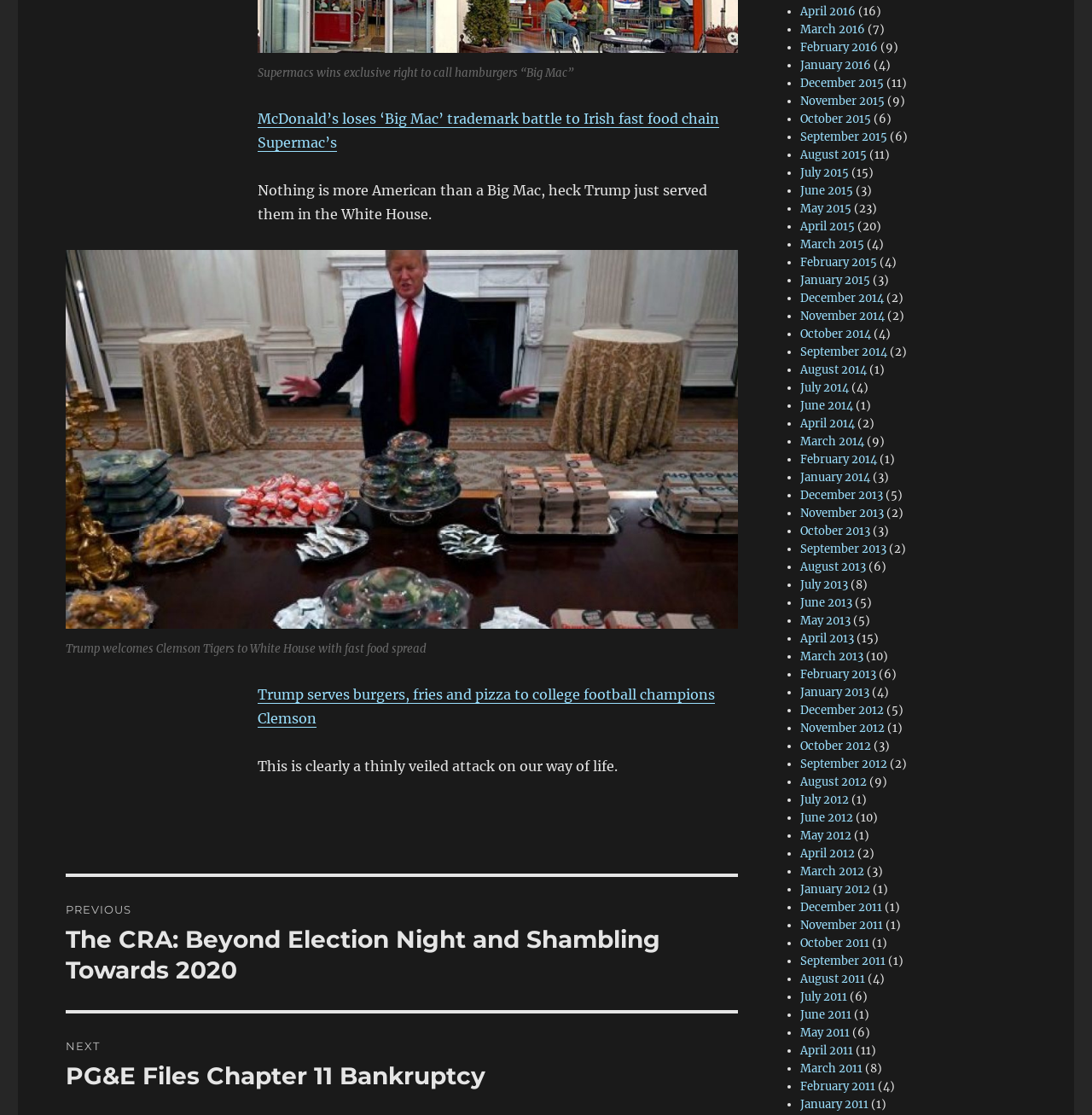What is the event mentioned in the article where Trump served fast food?
Please provide a comprehensive answer based on the visual information in the image.

The article mentions that 'Trump welcomes Clemson Tigers to White House with fast food spread', which indicates that the event where Trump served fast food is a White House event.